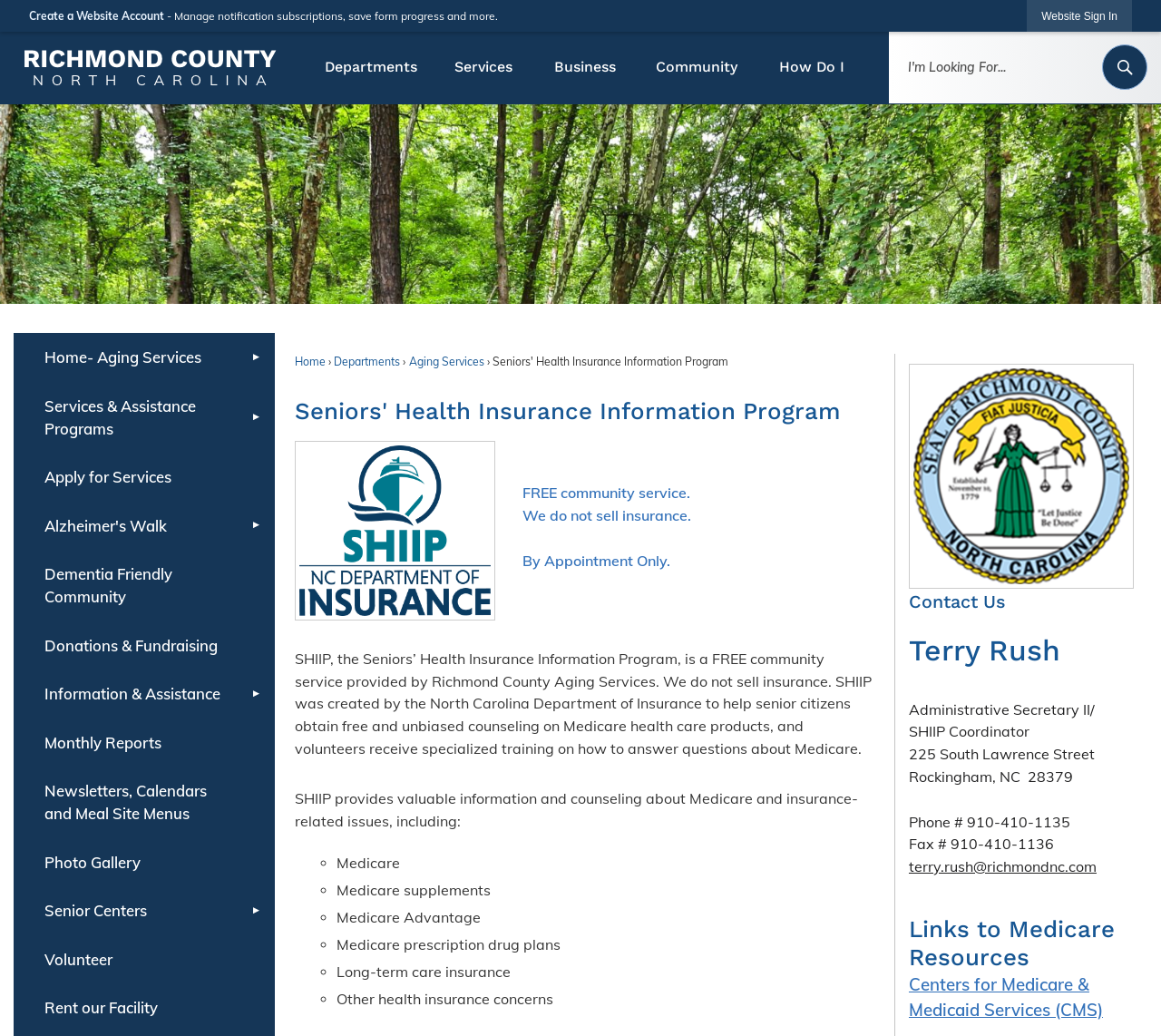Determine the bounding box coordinates for the area that needs to be clicked to fulfill this task: "Search for a keyword". The coordinates must be given as four float numbers between 0 and 1, i.e., [left, top, right, bottom].

None